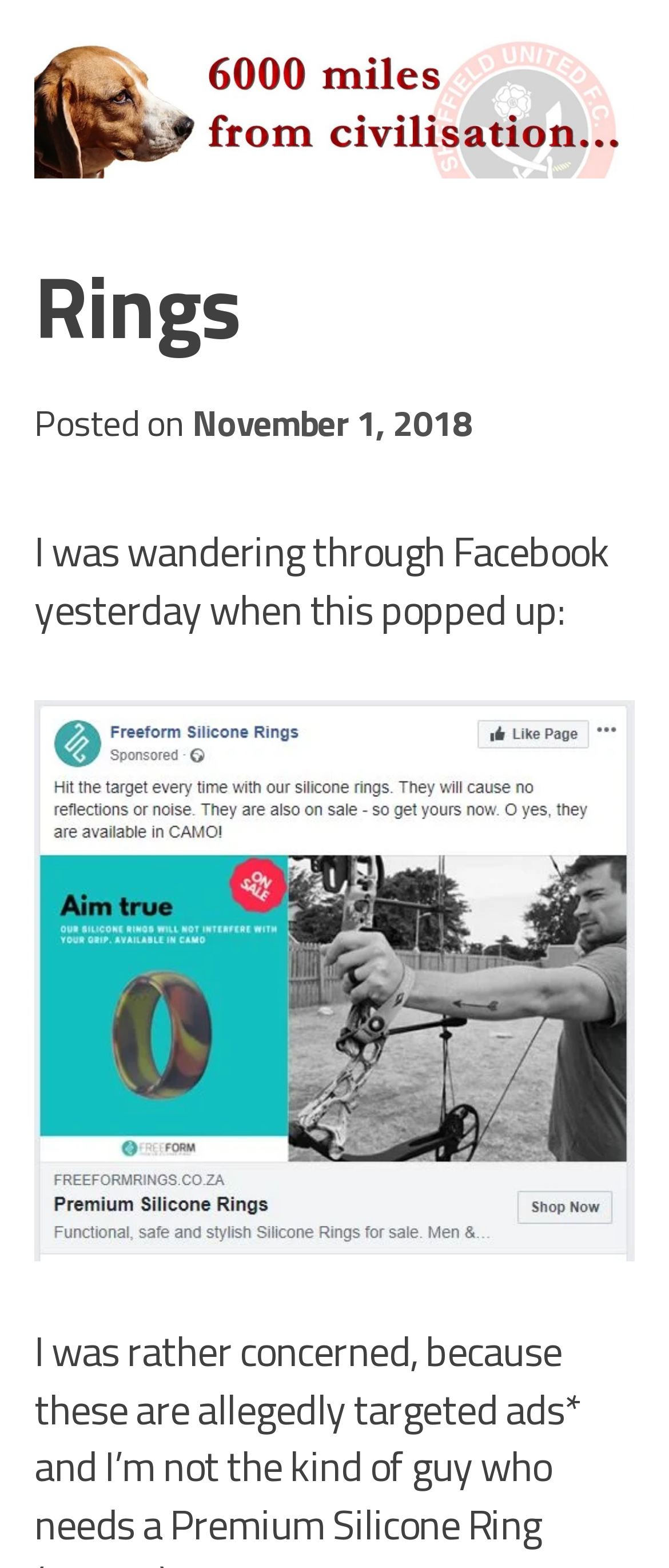Refer to the screenshot and give an in-depth answer to this question: What is the width of the image?

I calculated the width of the image by subtracting the left coordinate from the right coordinate of the image element, which gives 0.949 - 0.051 = 0.898.